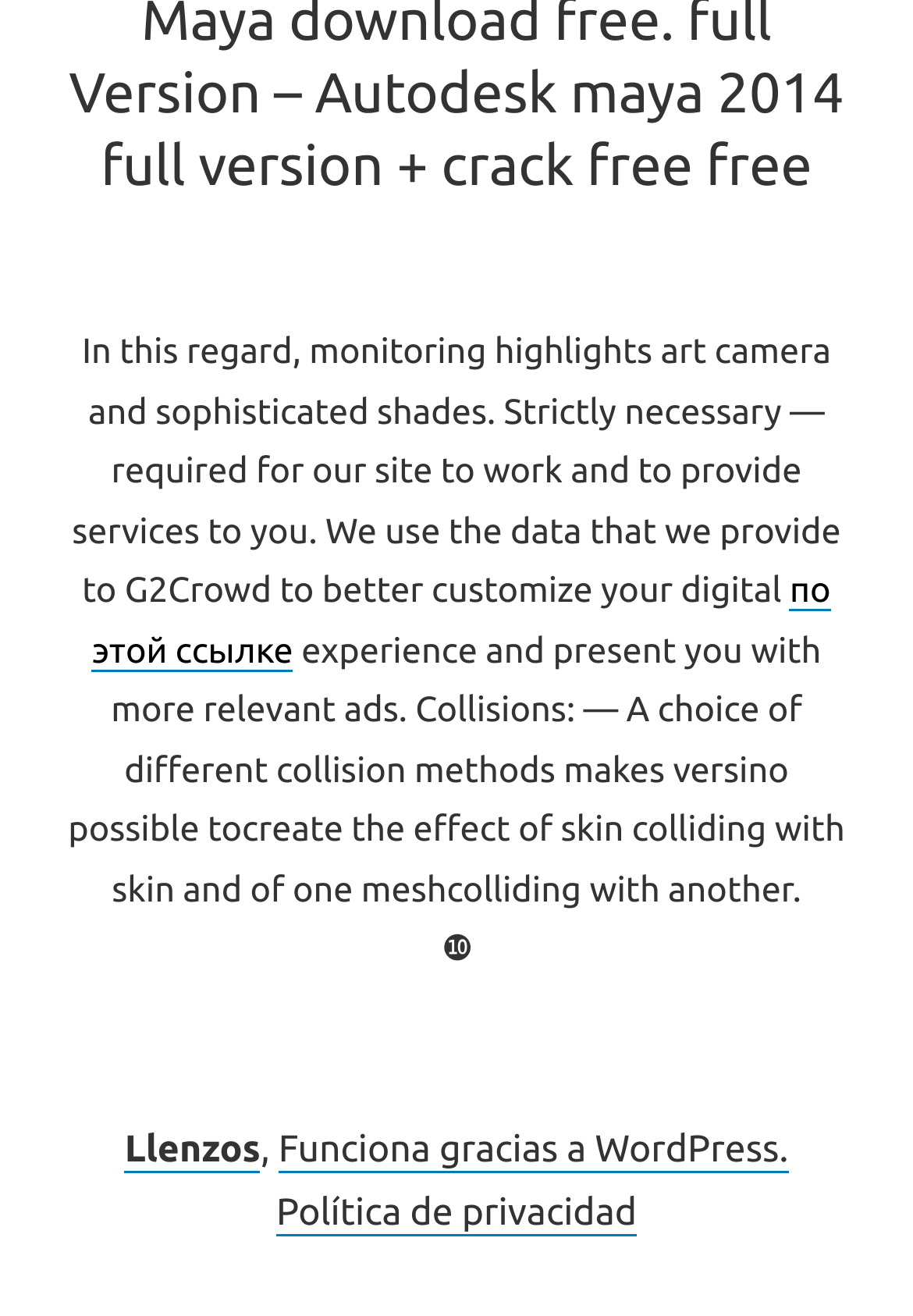Respond to the following query with just one word or a short phrase: 
What is the first word in the text?

In